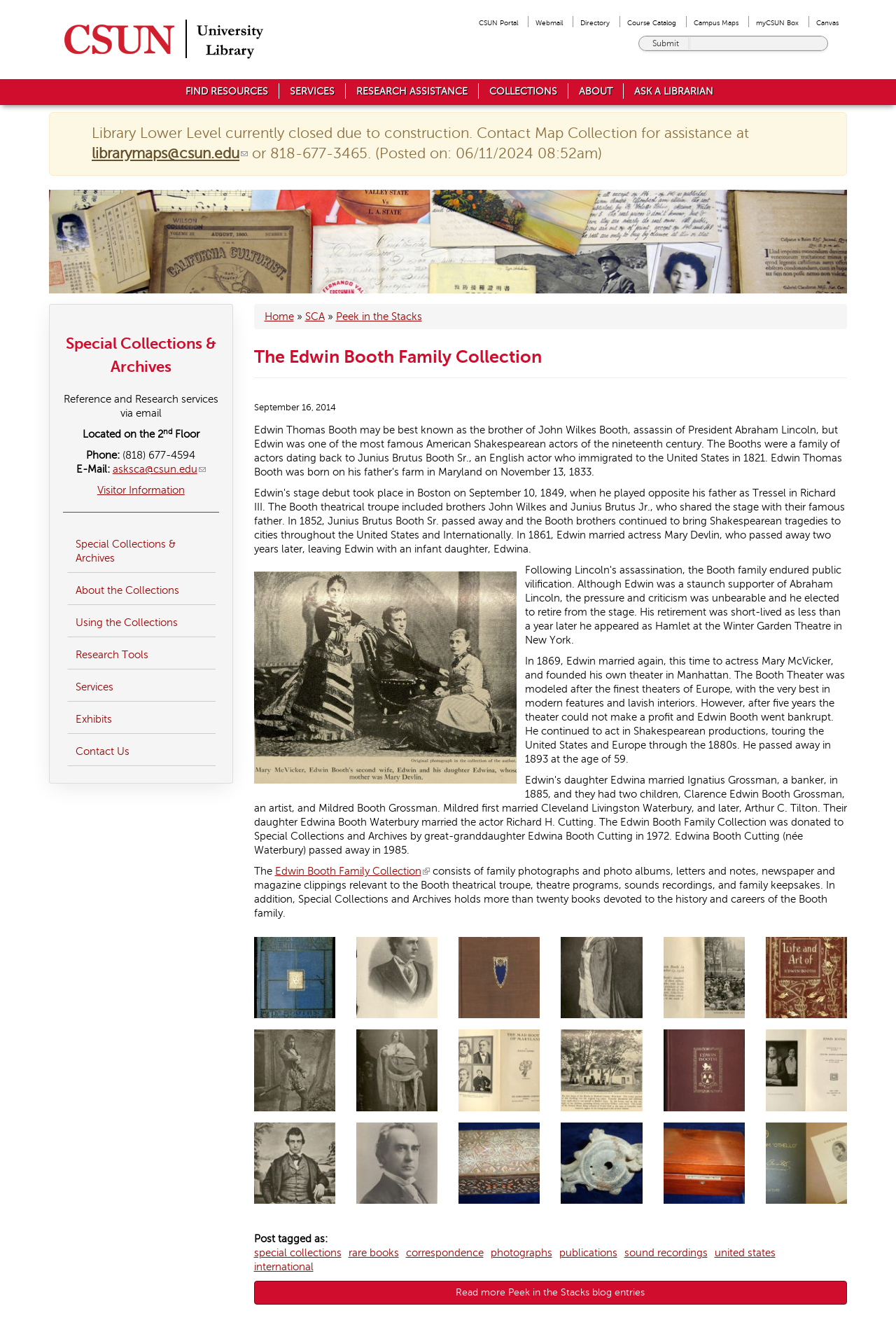What is the purpose of the 'Search Library Website' feature?
Refer to the image and give a detailed response to the question.

I determined the answer by looking at the search bar on the webpage, which has a heading 'Search Library Website' and a text input field. This suggests that the feature is intended to allow users to search for content within the library website.